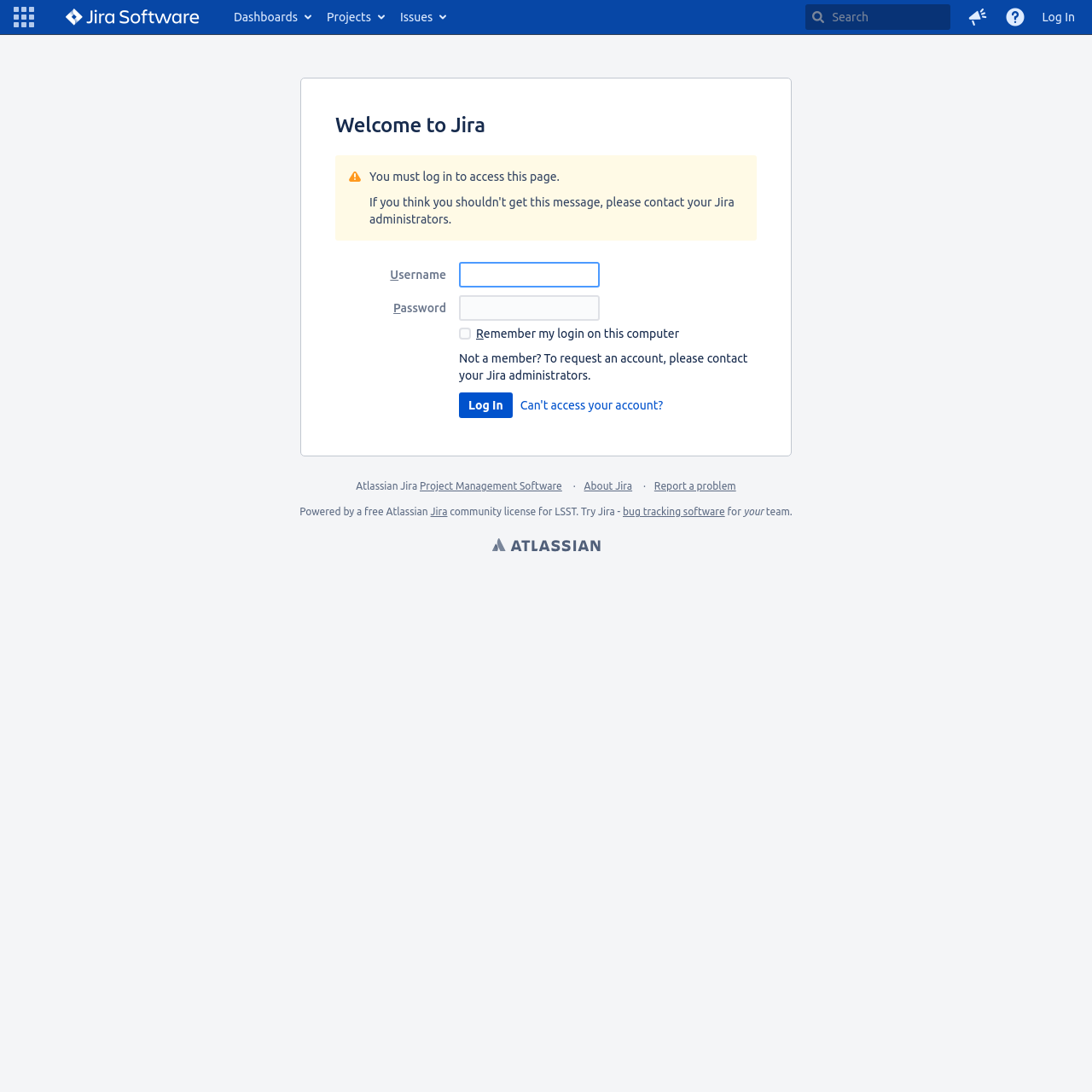What is the link at the bottom of the page for?
Provide a detailed and well-explained answer to the question.

The link at the bottom of the page, 'Report a problem', provides a way for users to report any issues or errors they encounter while using Jira. This link is likely connected to a support or feedback system, allowing users to submit reports and receive assistance from Jira's support team.